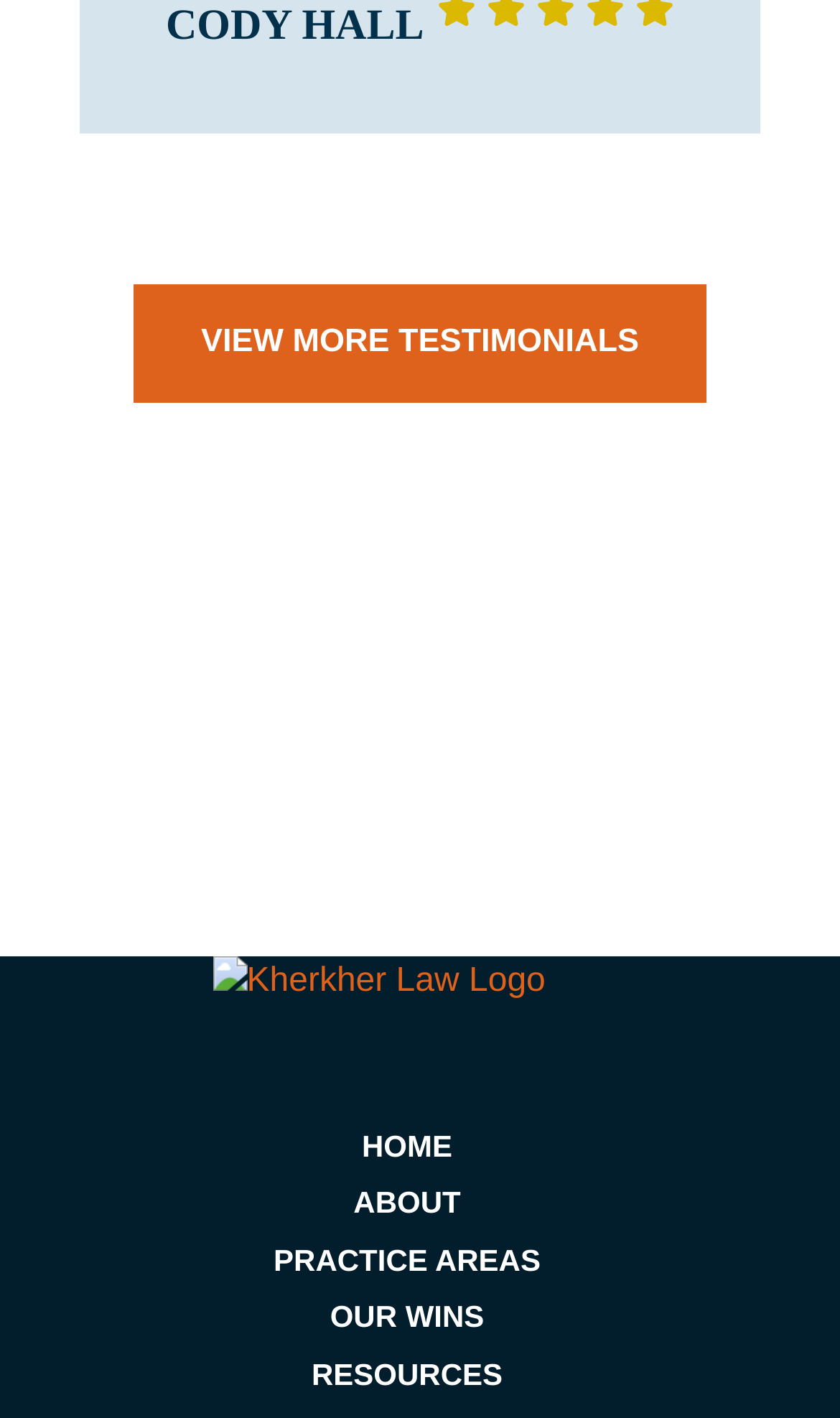Determine the bounding box coordinates of the target area to click to execute the following instruction: "check our wins."

[0.393, 0.917, 0.576, 0.941]